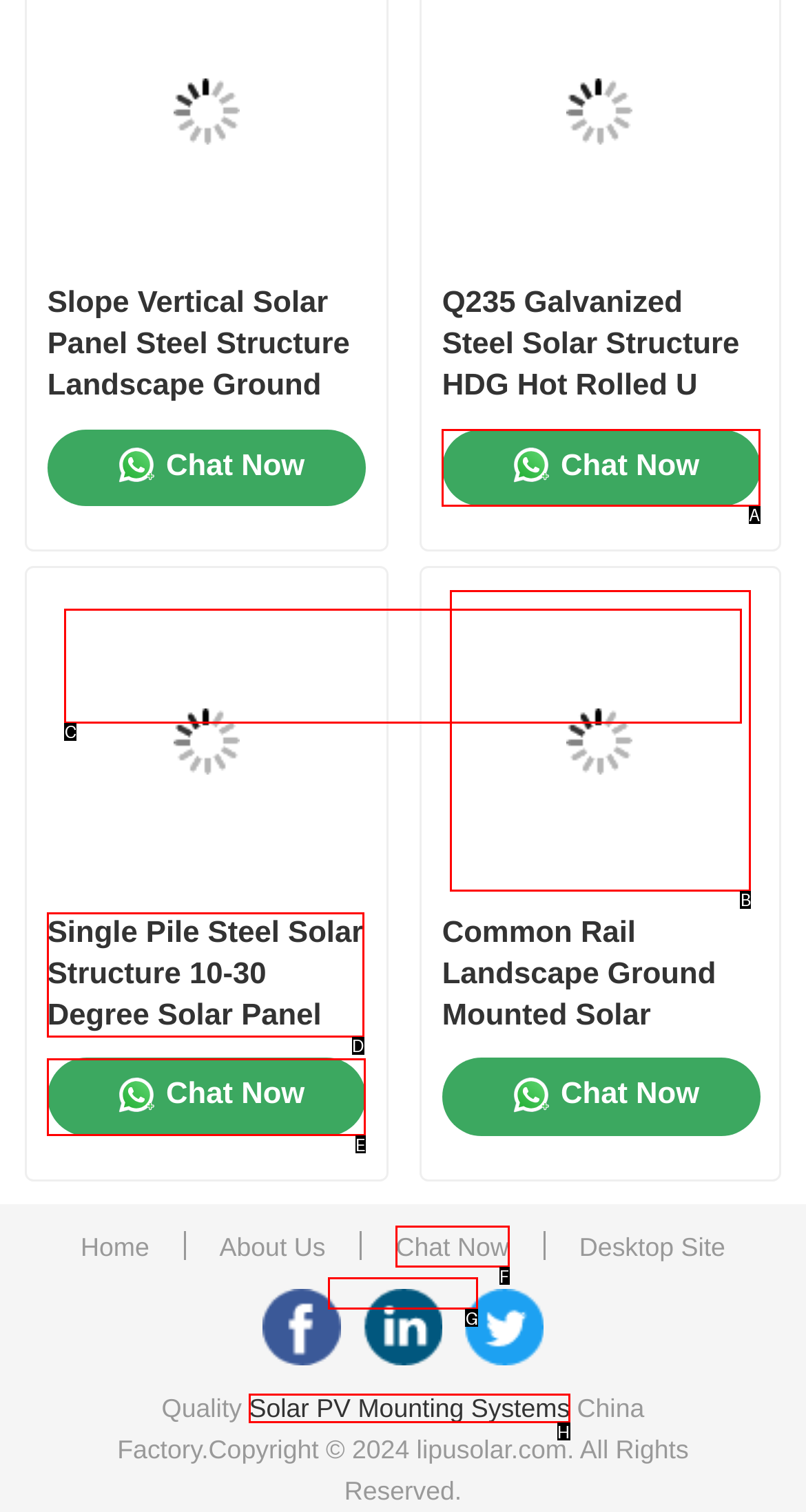Given the task: Select an option from the combobox, indicate which boxed UI element should be clicked. Provide your answer using the letter associated with the correct choice.

G